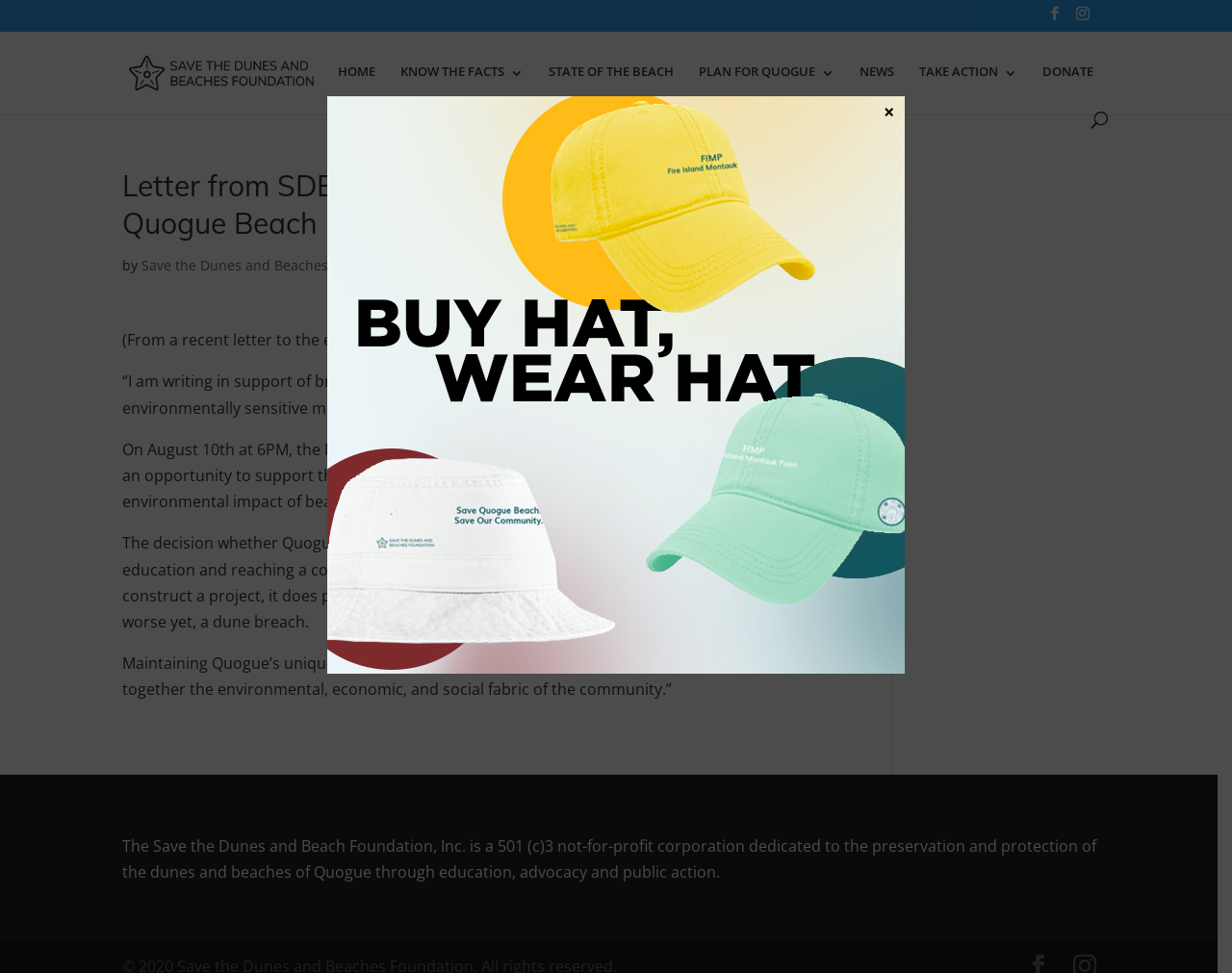Given the following UI element description: "State of the Beach", find the bounding box coordinates in the webpage screenshot.

[0.445, 0.065, 0.547, 0.115]